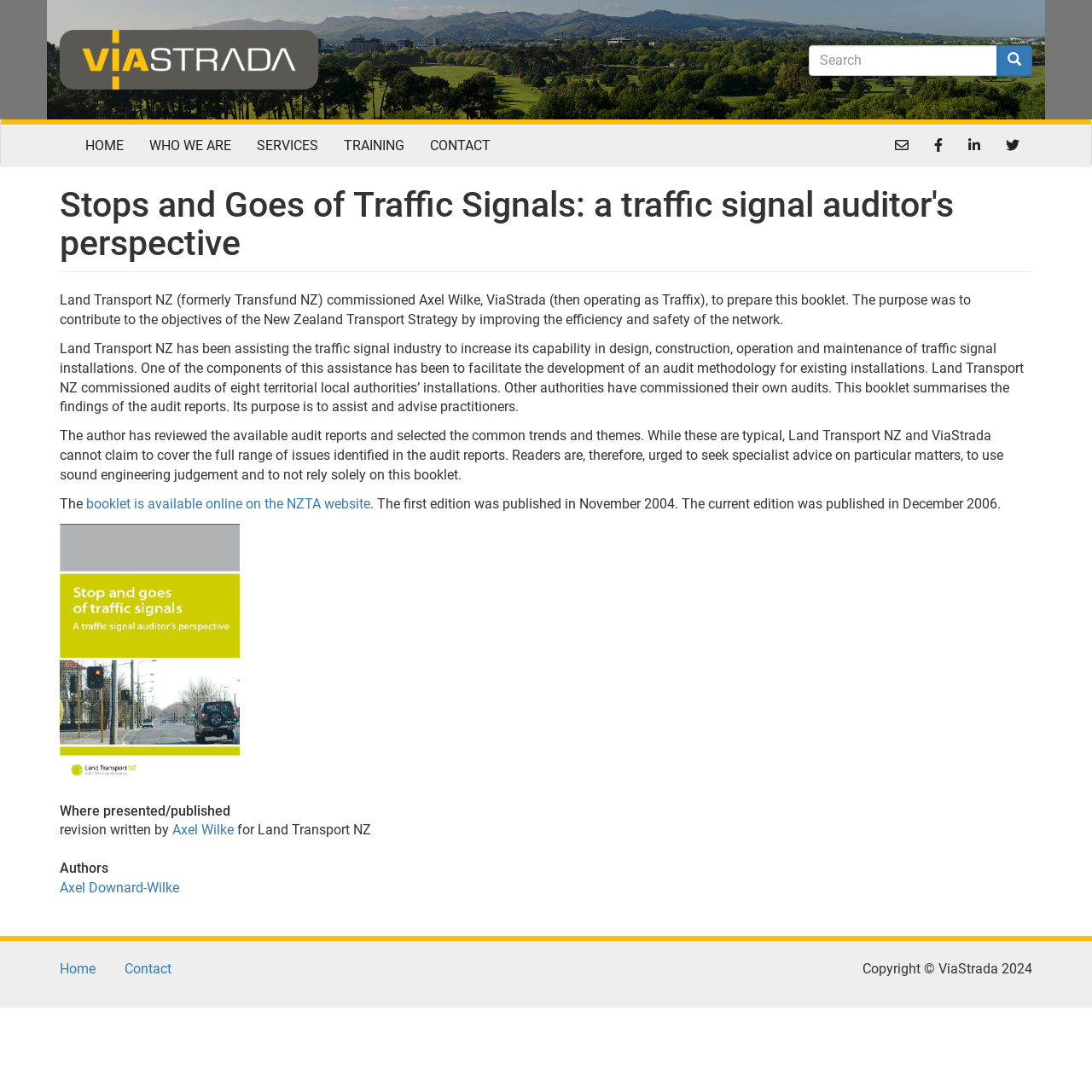Identify the bounding box coordinates for the UI element described as follows: "Contact". Ensure the coordinates are four float numbers between 0 and 1, formatted as [left, top, right, bottom].

[0.382, 0.114, 0.461, 0.153]